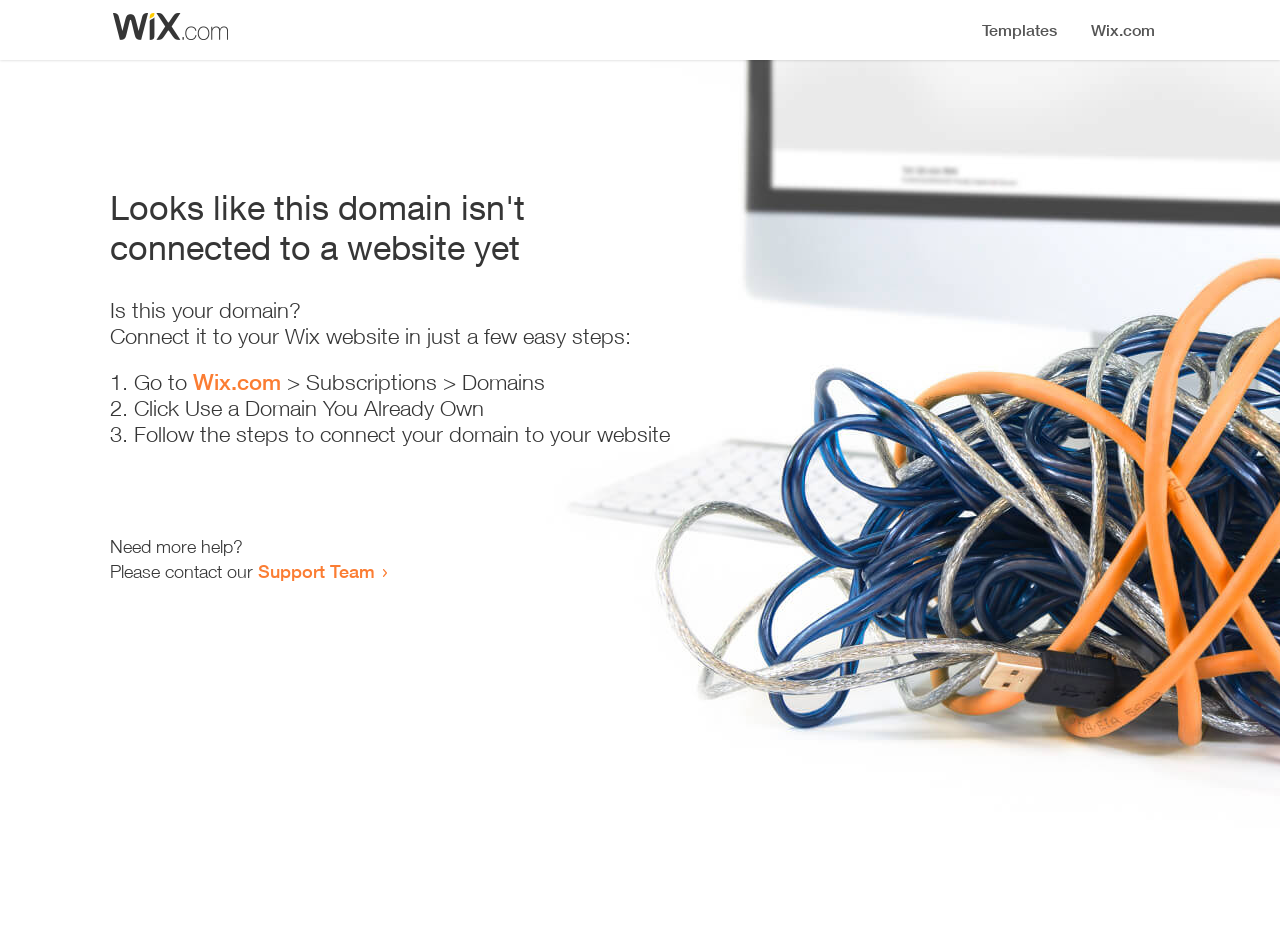Extract the heading text from the webpage.

Looks like this domain isn't
connected to a website yet